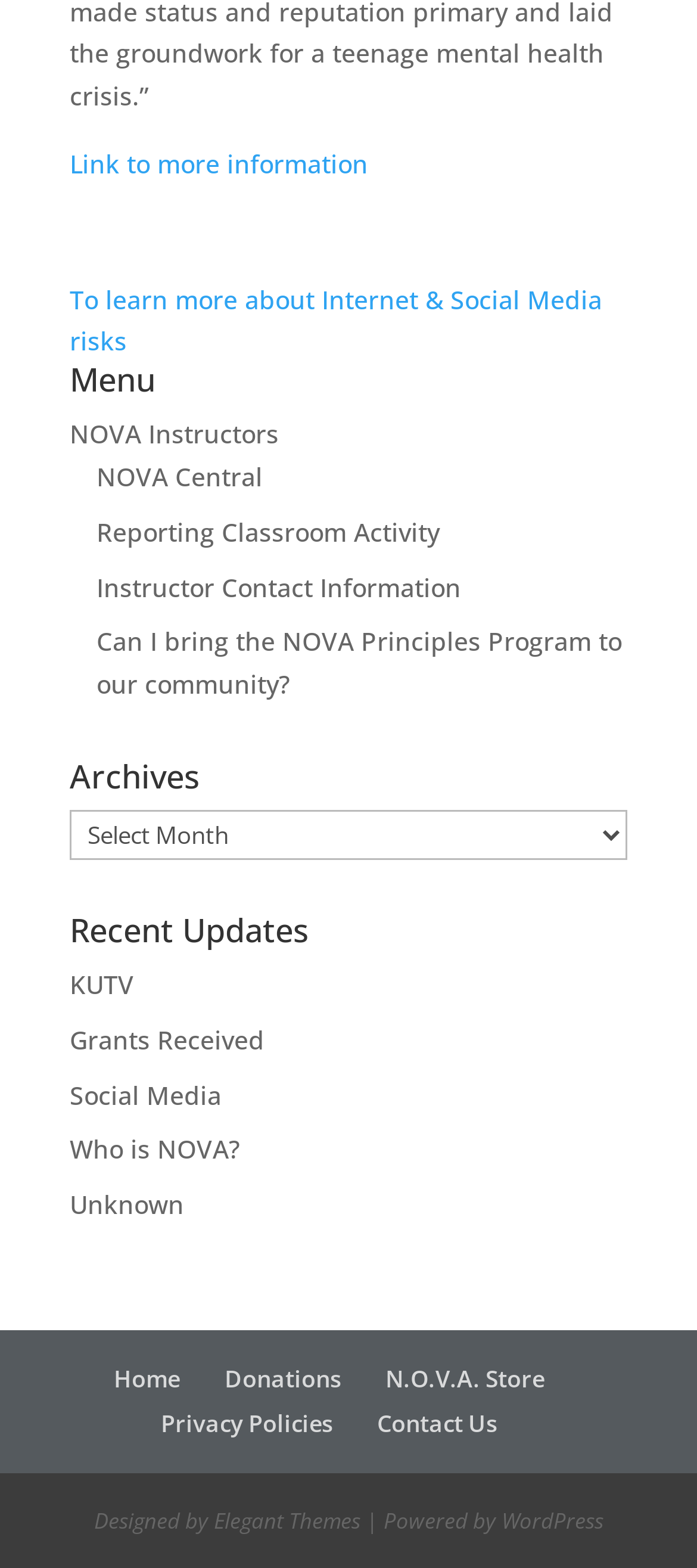Give a one-word or short-phrase answer to the following question: 
How many links are there in the footer section?

7